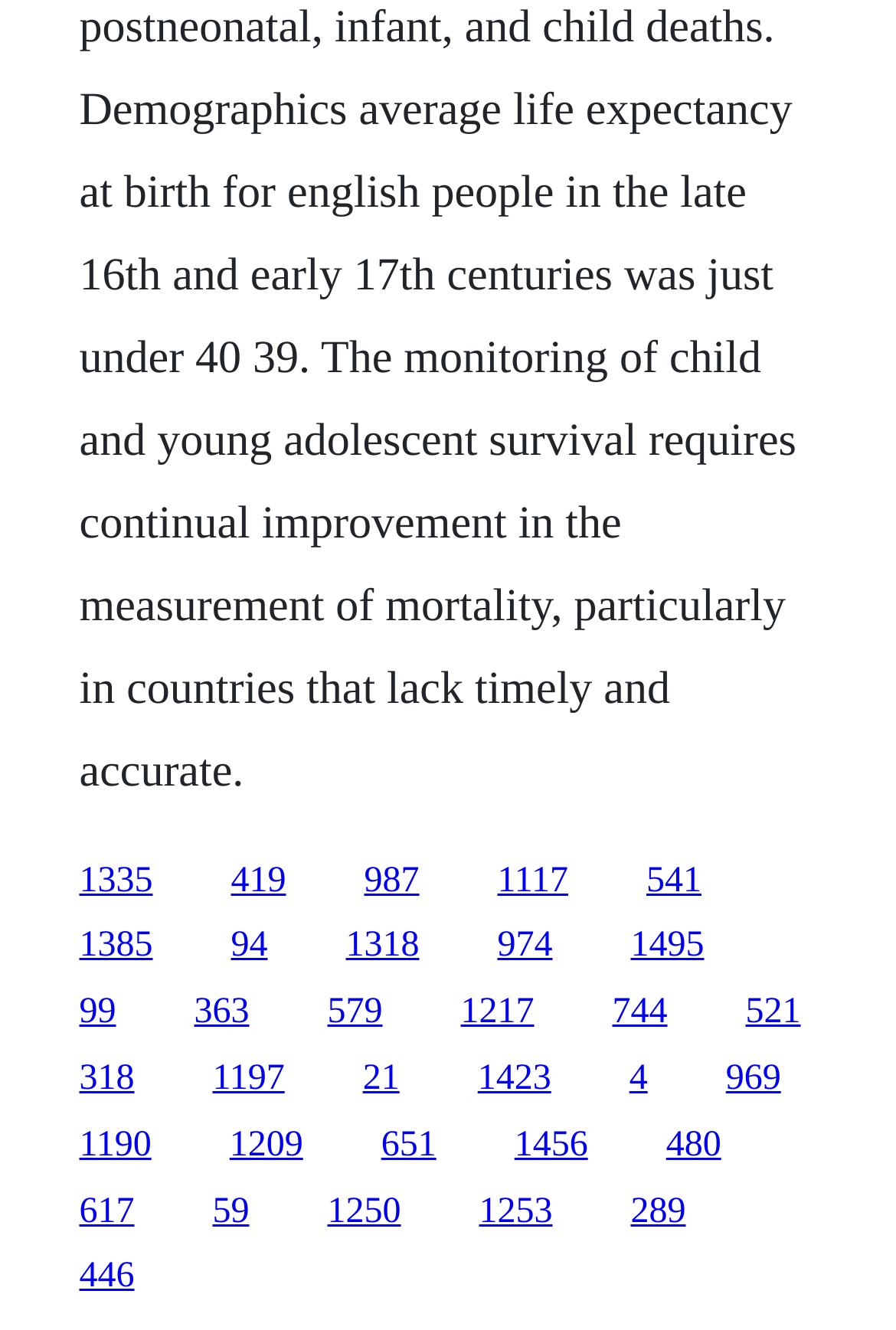Please pinpoint the bounding box coordinates for the region I should click to adhere to this instruction: "follow the last link".

[0.088, 0.945, 0.15, 0.975]